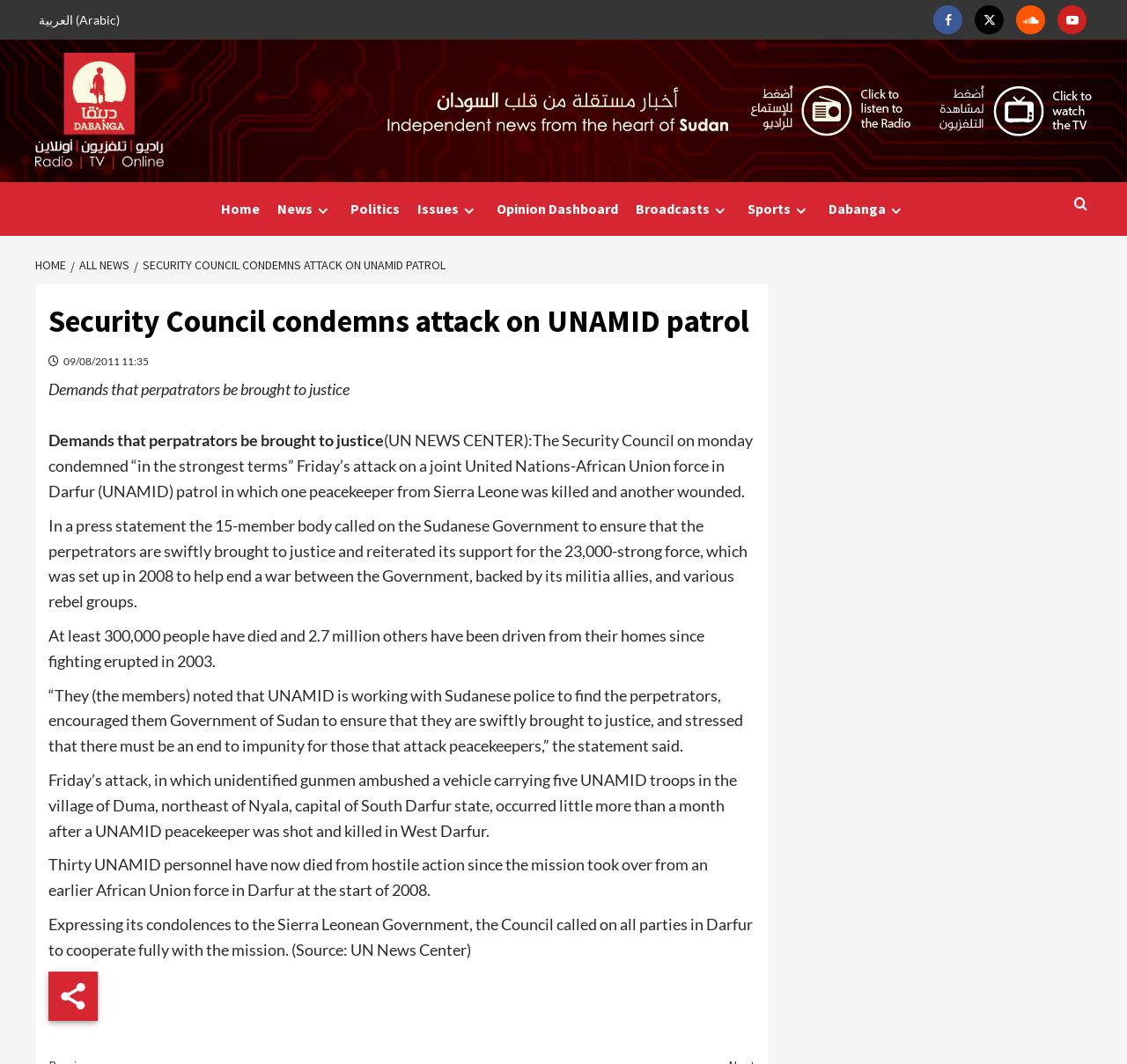Using the details in the image, give a detailed response to the question below:
What is the purpose of UNAMID?

I found the answer by reading the StaticText element that mentions the purpose of UNAMID, which is to help end a war between the Government, backed by its militia allies, and various rebel groups.